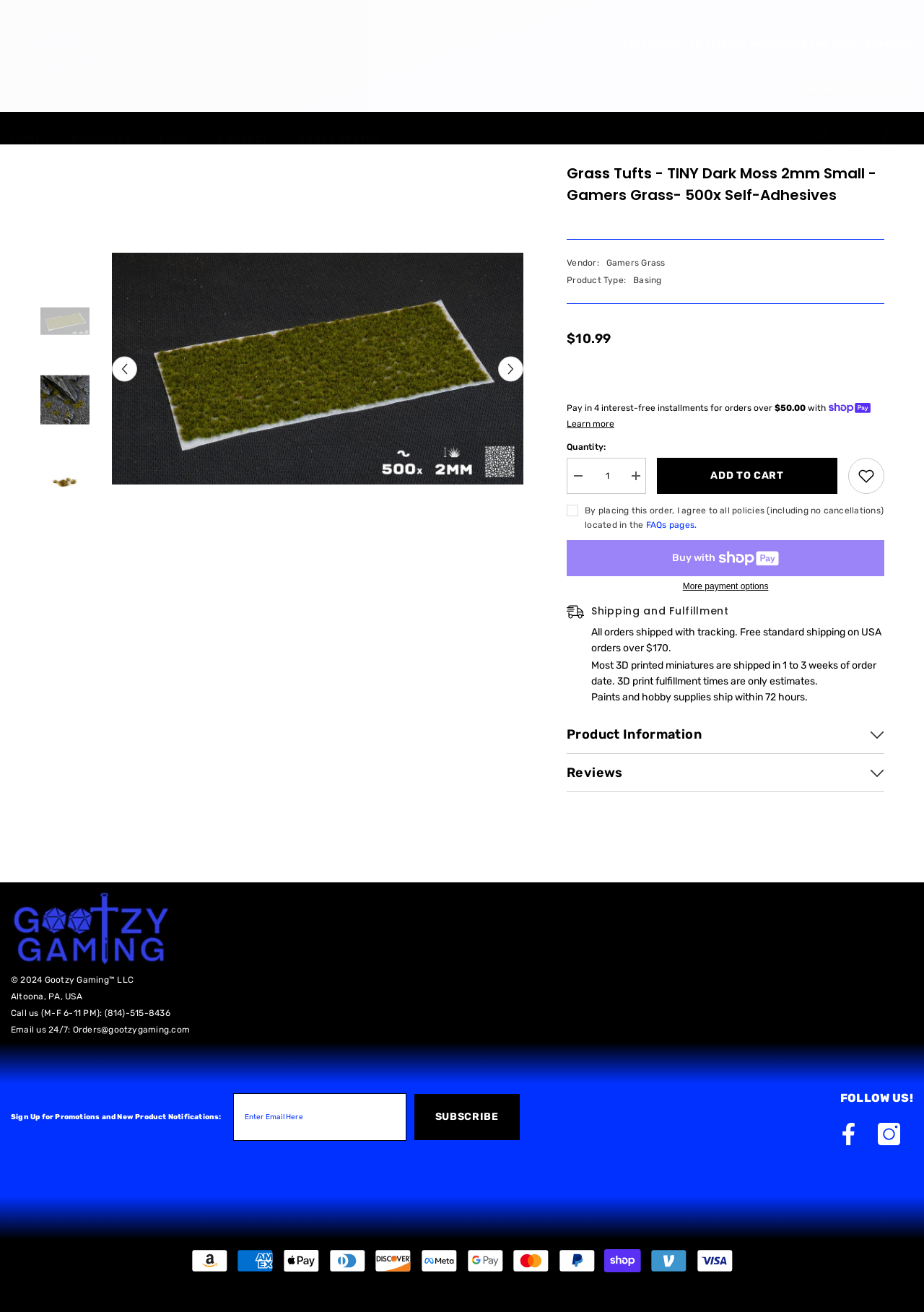Show the bounding box coordinates for the element that needs to be clicked to execute the following instruction: "View product information". Provide the coordinates in the form of four float numbers between 0 and 1, i.e., [left, top, right, bottom].

[0.613, 0.545, 0.957, 0.574]